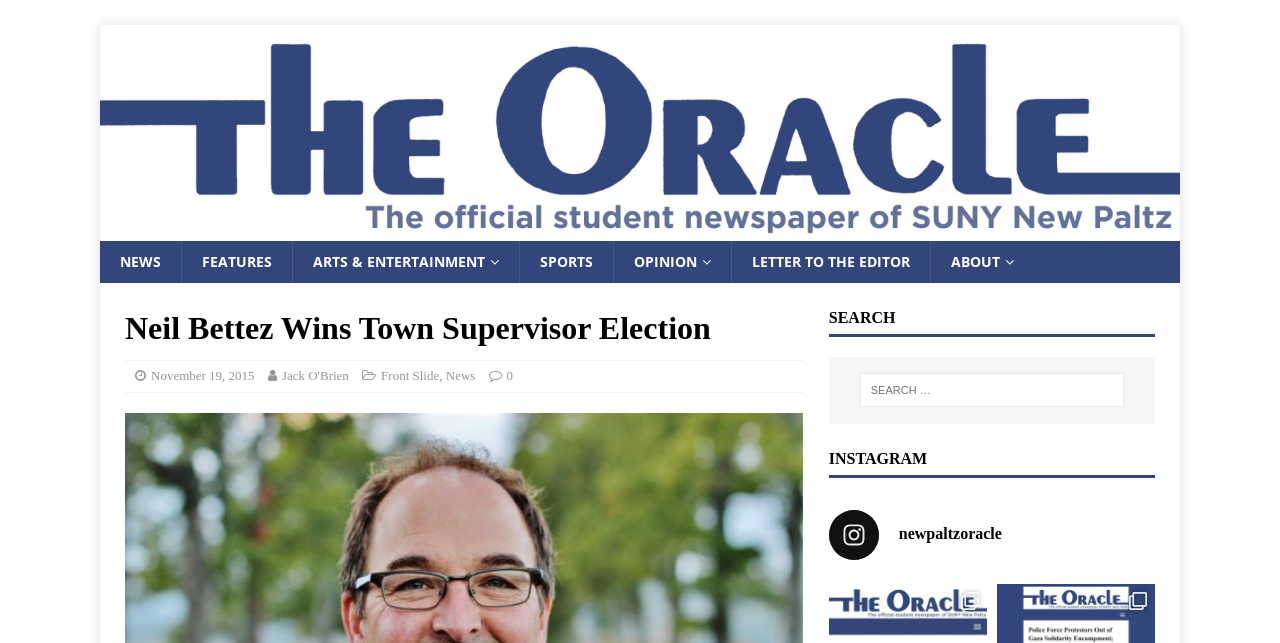Provide the bounding box coordinates of the HTML element described by the text: "Front Slide". The coordinates should be in the format [left, top, right, bottom] with values between 0 and 1.

[0.298, 0.572, 0.343, 0.596]